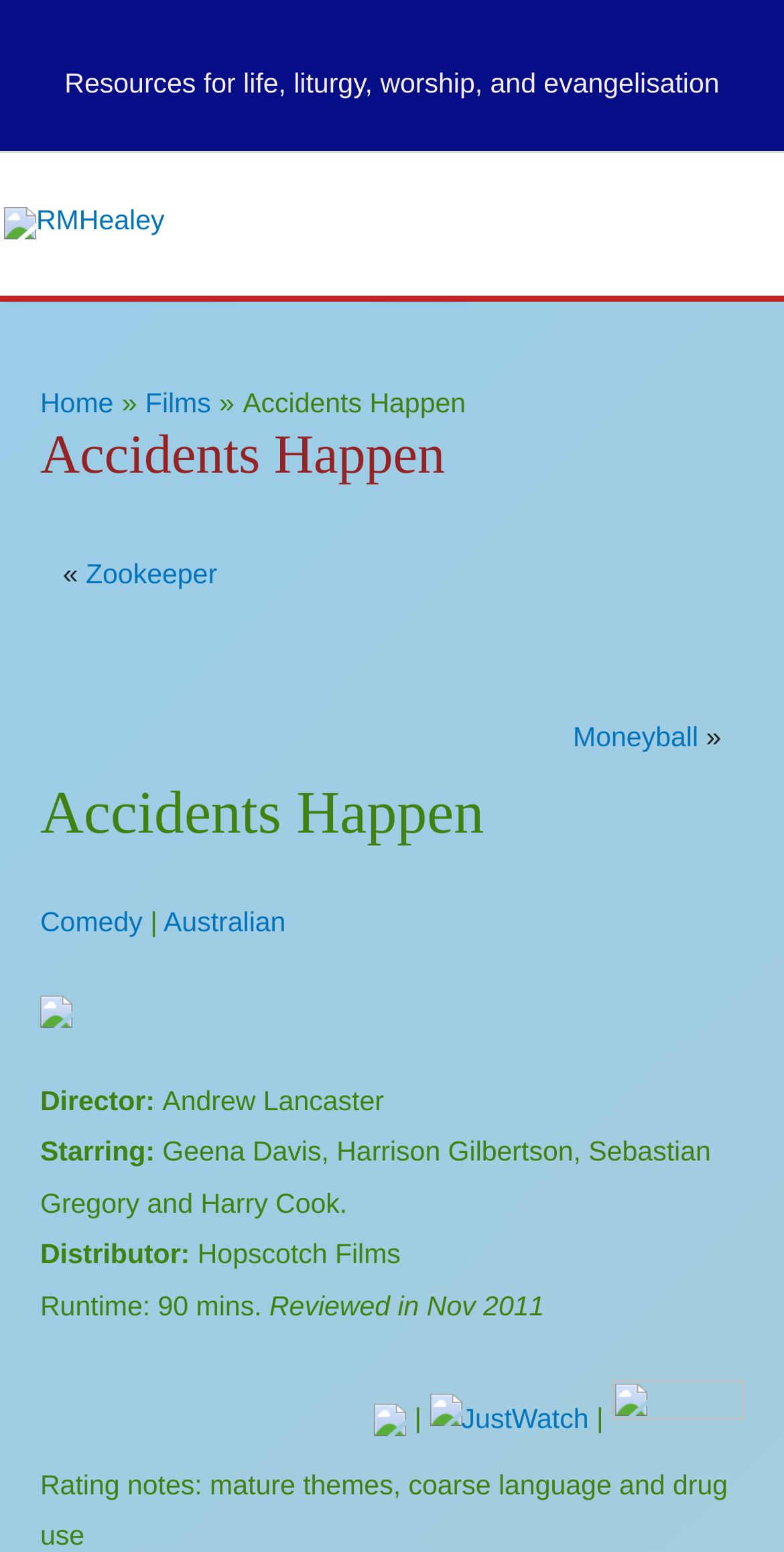Determine the bounding box coordinates for the UI element matching this description: "Films".

[0.185, 0.25, 0.269, 0.269]